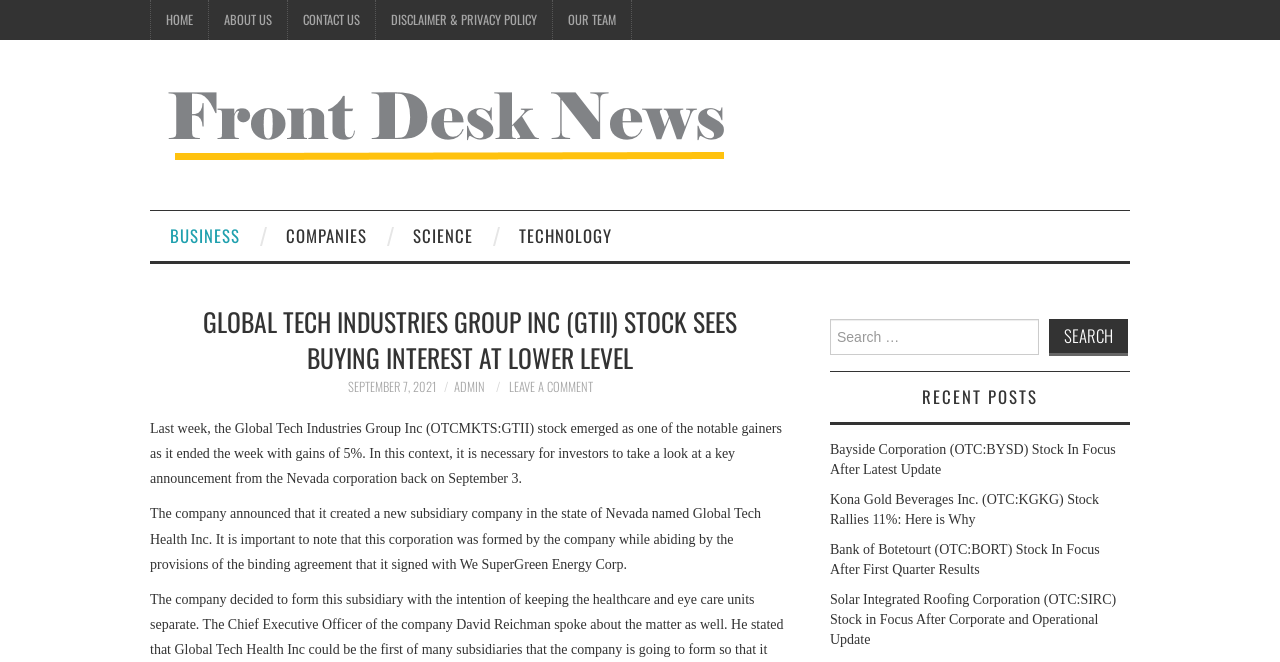Please determine the bounding box coordinates of the clickable area required to carry out the following instruction: "Search for a keyword". The coordinates must be four float numbers between 0 and 1, represented as [left, top, right, bottom].

[0.648, 0.482, 0.883, 0.538]